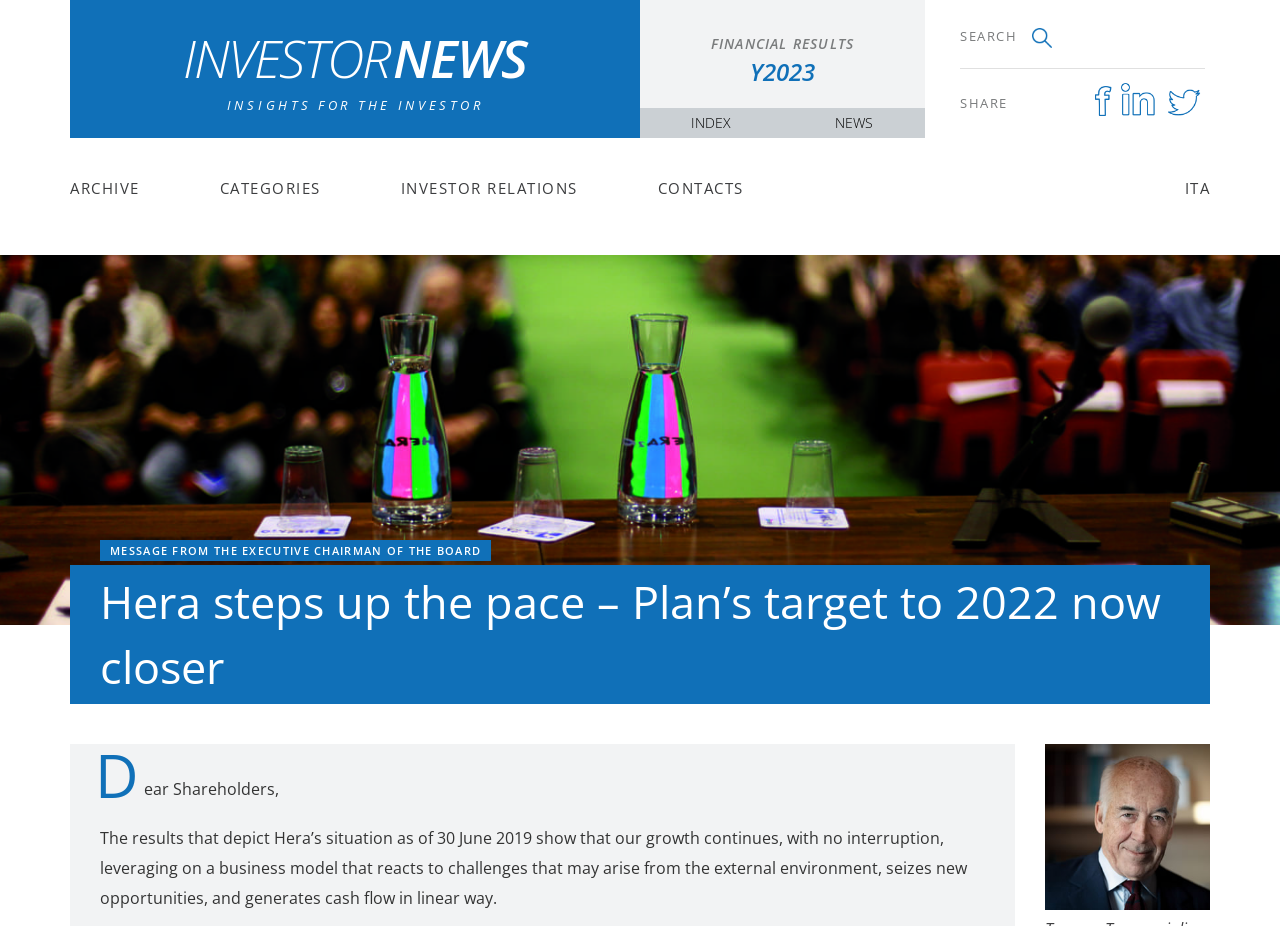Please provide a brief answer to the question using only one word or phrase: 
What is the name of the person in the image?

Tomaso Tommasi di Vignano